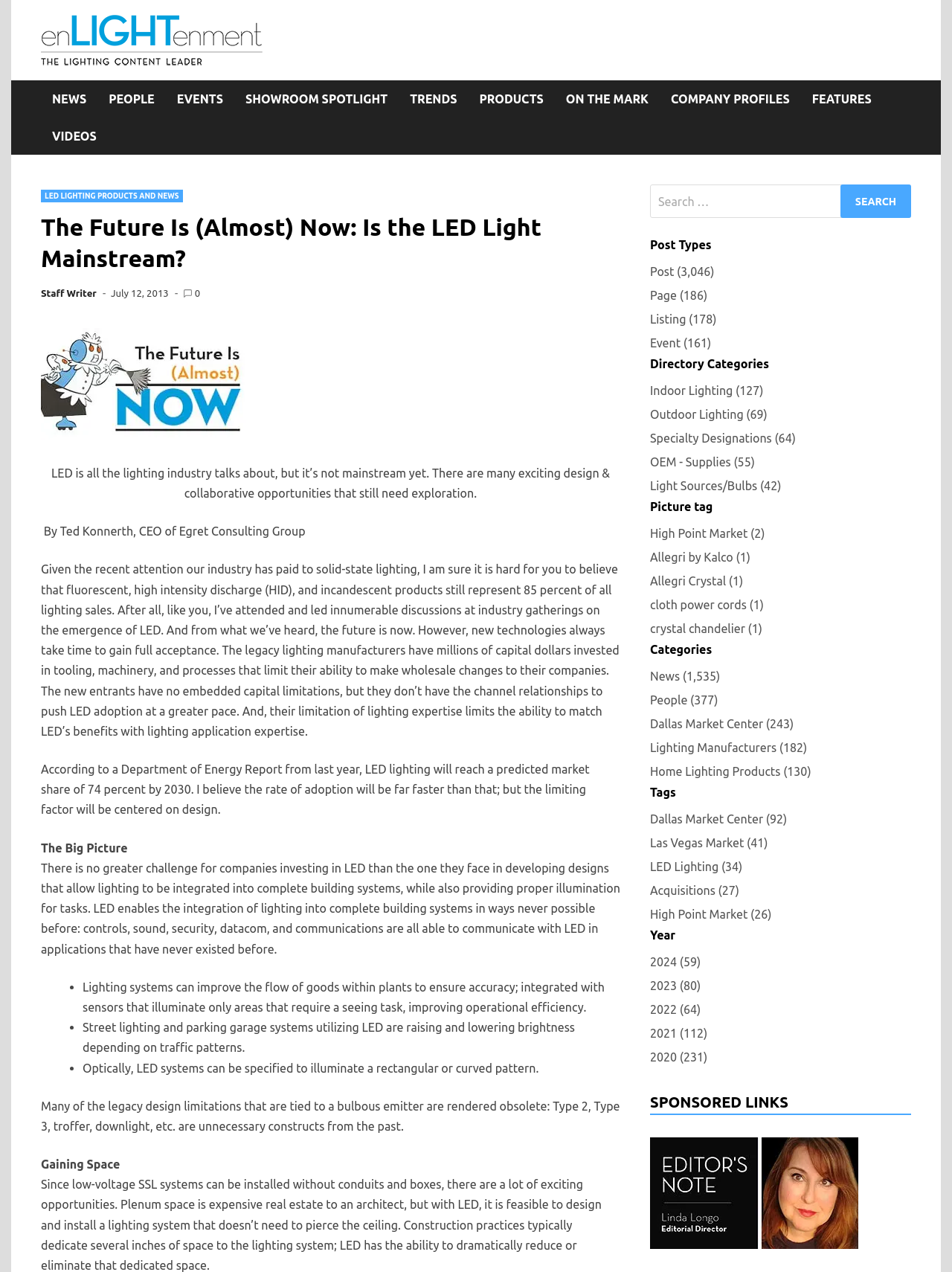Who is the author of the article?
Answer the question based on the image using a single word or a brief phrase.

Ted Konnerth